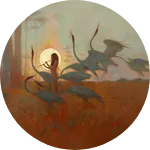Depict the image with a detailed narrative.

The image features a serene and evocative scene illustrating a solitary figure playing a flute against the backdrop of a glowing sunset. The silhouette of the musician is framed by tall grasses and surrounded by ethereal birds, suggesting a connection between nature and music. The warm hues of the sunset blend with muted tones in the landscape, creating an atmosphere of tranquility and introspection. This artwork captures a poetic moment in which sound, solitude, and the natural world intertwine, evoking feelings of harmony and reverie.